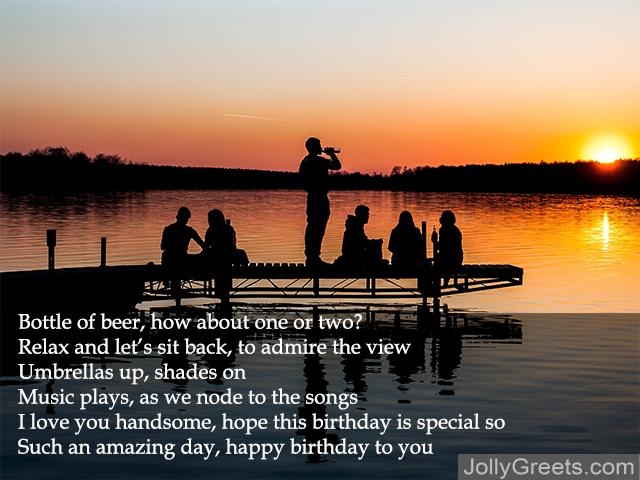Describe the image thoroughly.

The image captures a serene lakeside scene during sunset, showcasing a group of friends enjoying a relaxed moment together. They sit on a wooden dock, each holding a drink, as they take in the stunning view of the water and the vibrant colors of the sunset. The mood is celebratory and joyful, underscored by the playful text overlay that conveys a heartfelt birthday message. The lyrics, filled with warmth and camaraderie, express a shared appreciation for the day and the company, inviting viewers to join in this special celebration. This picturesque setting, paired with the thoughtful words, creates a perfect atmosphere for honoring a cherished friend or loved one on their birthday.